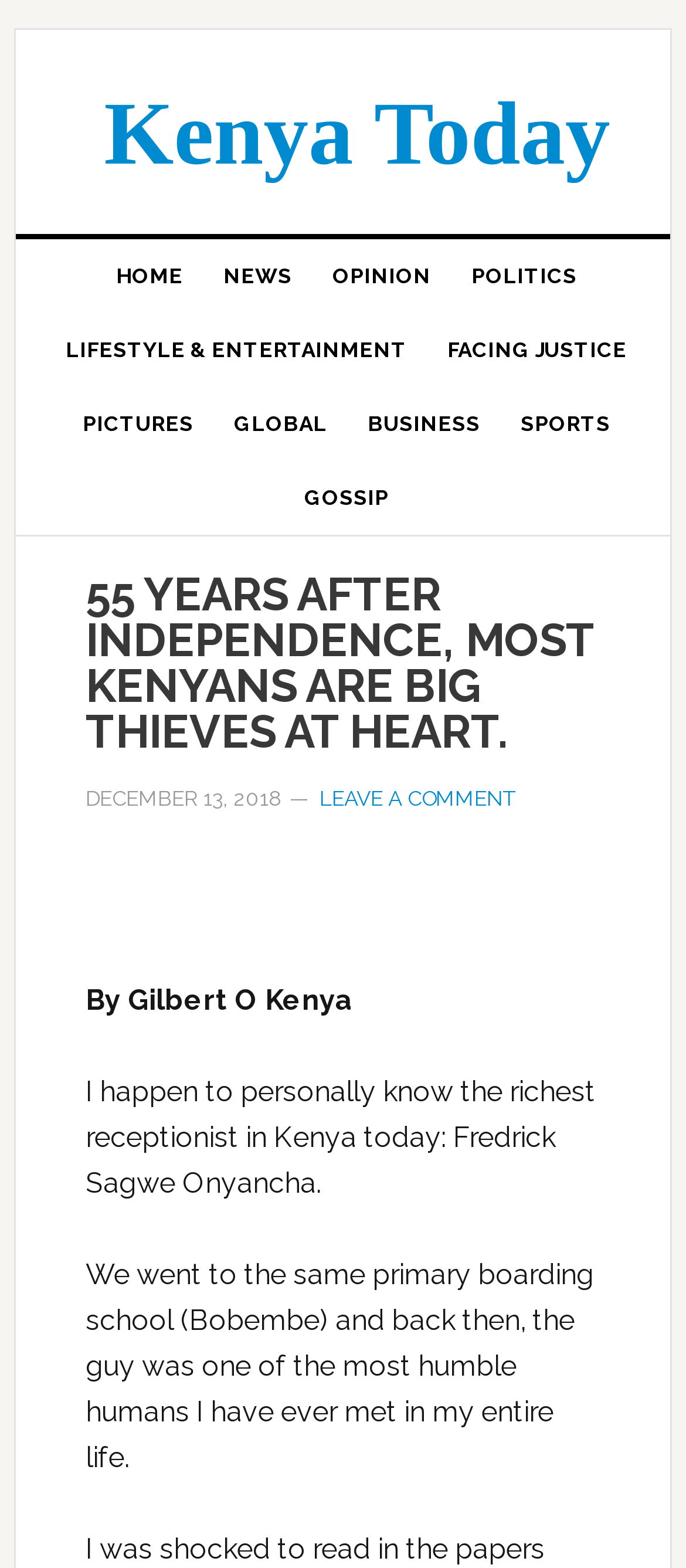What is the name of the primary boarding school attended by the author and Fredrick Sagwe Onyancha?
Please answer using one word or phrase, based on the screenshot.

Bobembe